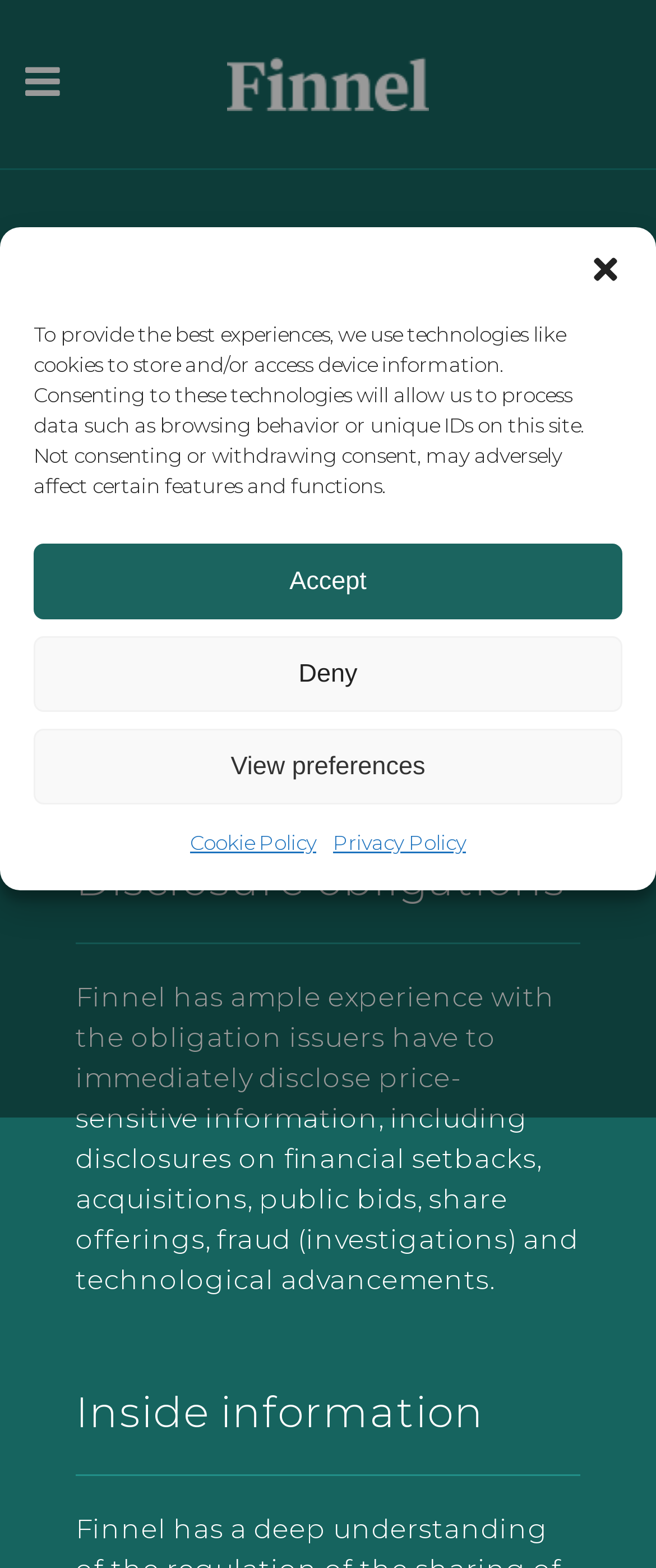Respond with a single word or phrase to the following question:
What is the main expertise of Finnel?

Market abuse